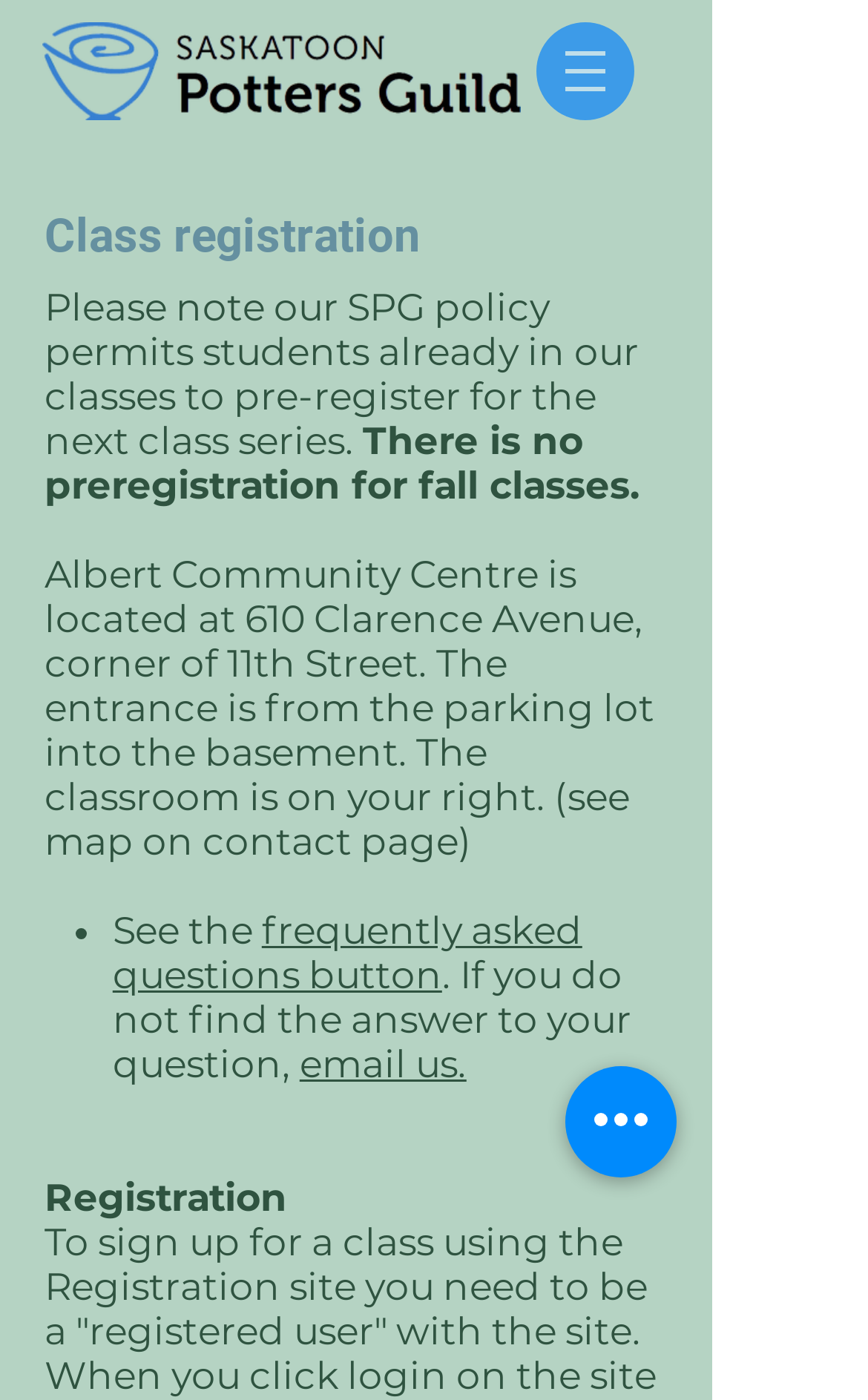Determine the bounding box coordinates (top-left x, top-left y, bottom-right x, bottom-right y) of the UI element described in the following text: frequently asked questions button

[0.13, 0.649, 0.671, 0.712]